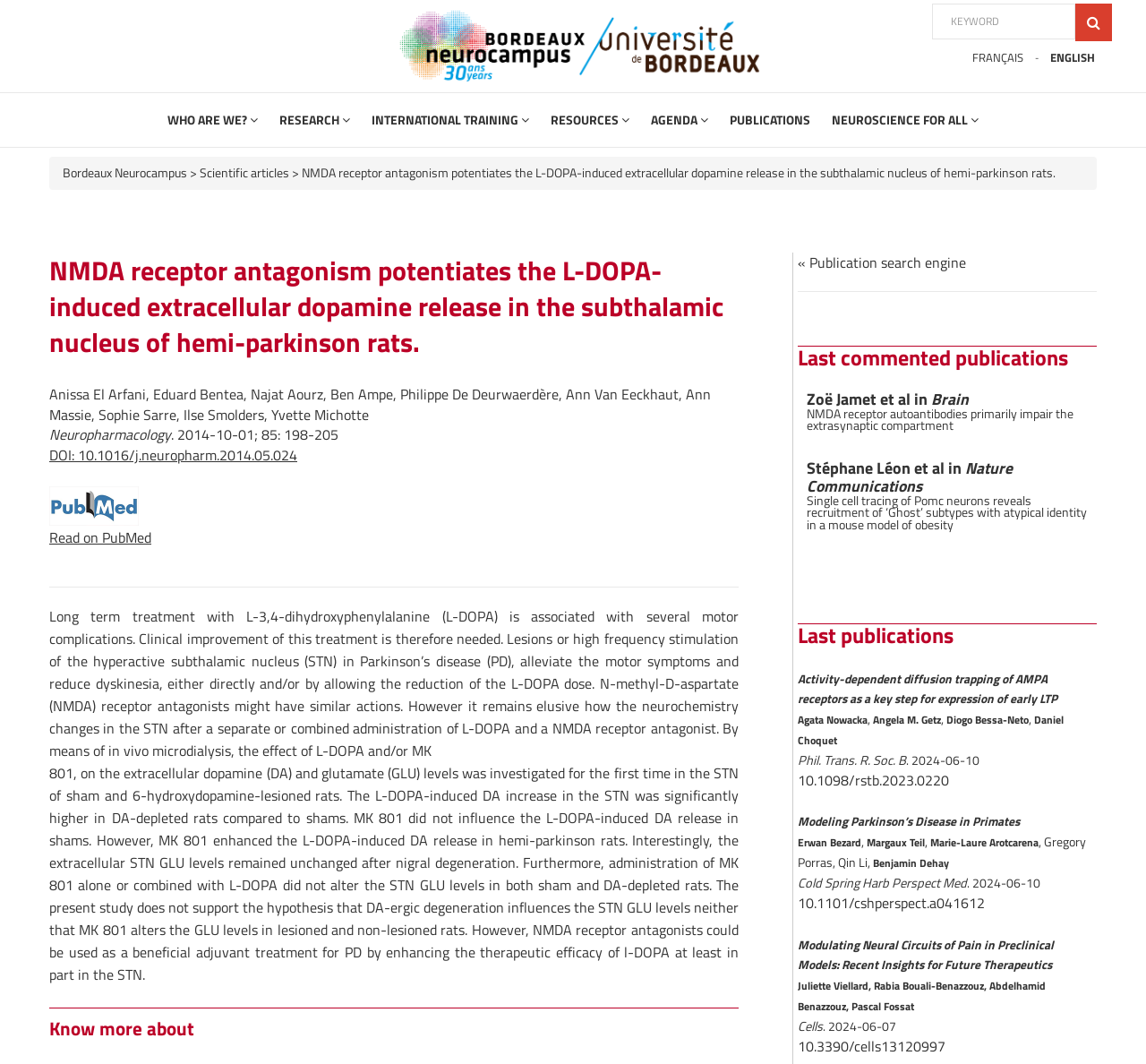Determine the bounding box coordinates of the clickable element to complete this instruction: "Browse the 'Last commented publications'". Provide the coordinates in the format of four float numbers between 0 and 1, [left, top, right, bottom].

[0.696, 0.325, 0.957, 0.535]